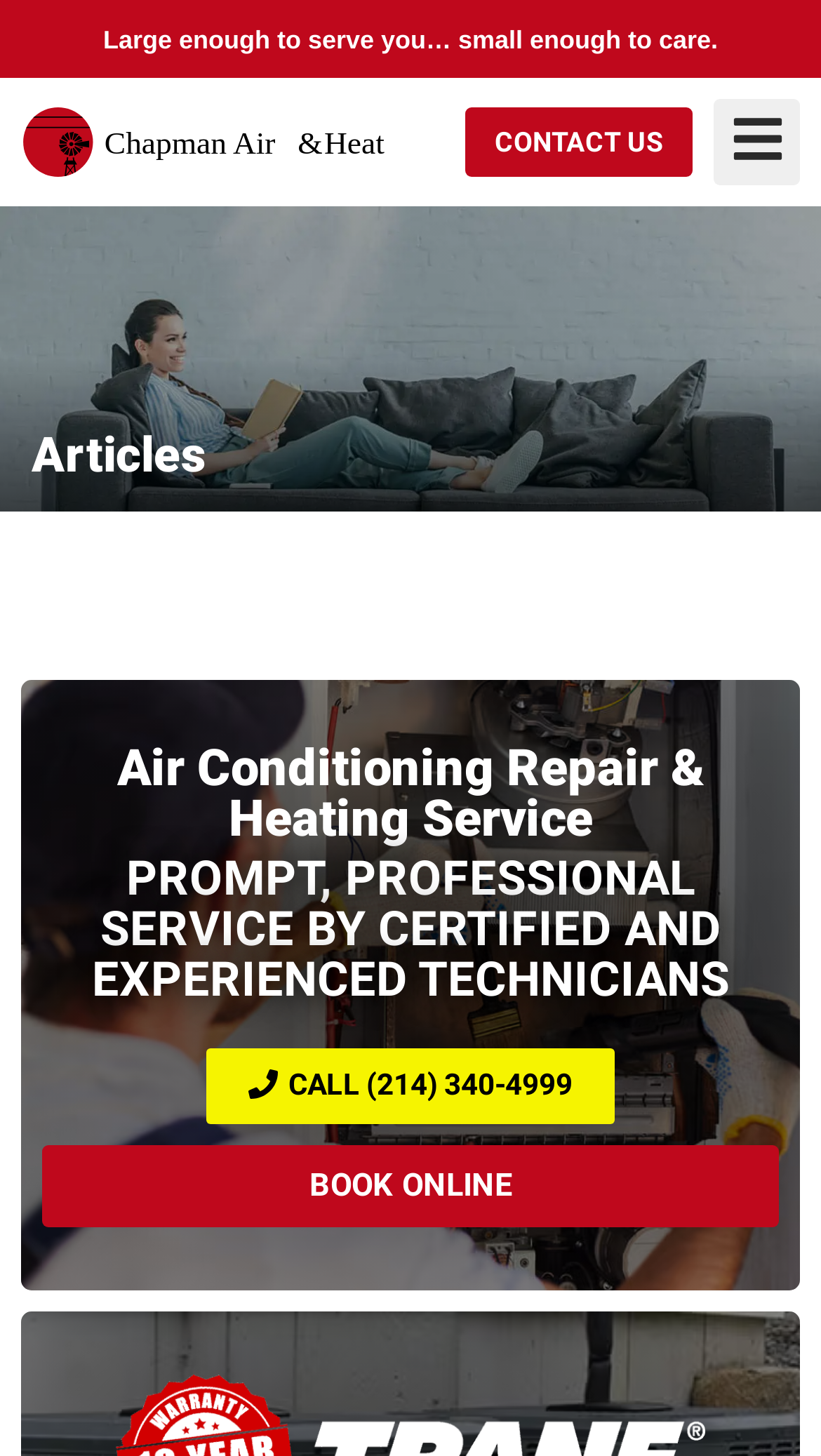Describe all the visual and textual components of the webpage comprehensively.

The webpage is about articles related to heating and cooling, provided by Chapman Air & Heat. At the top, there is a slogan "Large enough to serve you… small enough to care." Below the slogan, there are three links: "Back to Homepage" on the left, "CONTACT US" in the middle, and "Navigation Menu" on the right. 

Underneath these links, there is a heading "Articles" that spans almost the entire width of the page. Below the "Articles" heading, there is a subheading "Air Conditioning Repair & Heating Service" that takes up most of the page width. 

Following the subheading, there is a paragraph of text that describes the service provided by Chapman Air & Heat, emphasizing prompt and professional service by certified and experienced technicians. This text is positioned below the subheading and takes up about two-thirds of the page width. 

To the right of the paragraph, there are two links: "CALL (214) 340-4999" and "BOOK ONLINE", which are stacked on top of each other. The "CALL" link is positioned slightly above the middle of the page, and the "BOOK ONLINE" link is near the bottom of the page.